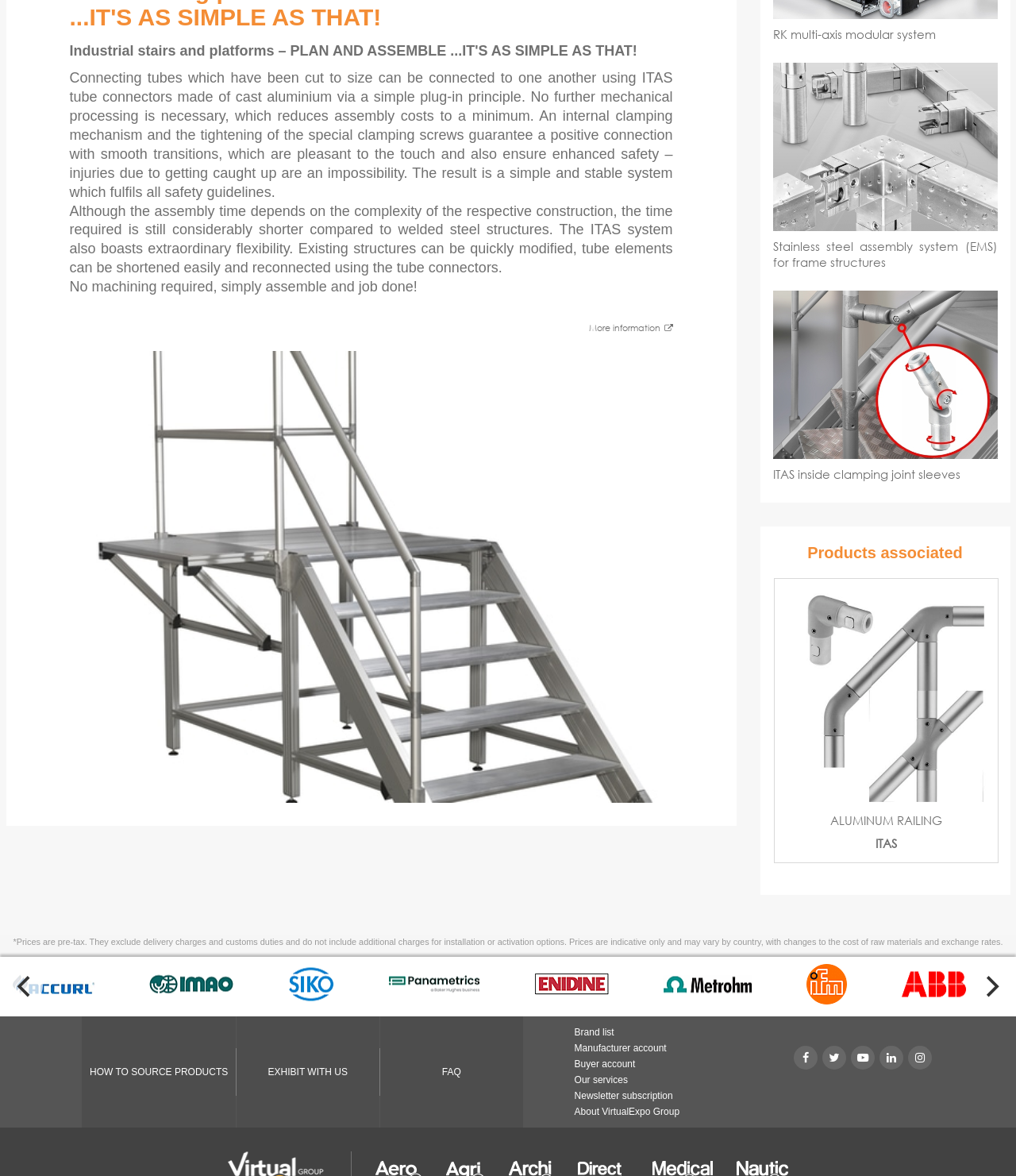What is the main purpose of ITAS tube connectors?
Look at the image and construct a detailed response to the question.

Based on the text, ITAS tube connectors are used to connect tubes that have been cut to size, allowing for a simple and stable system that fulfills all safety guidelines.